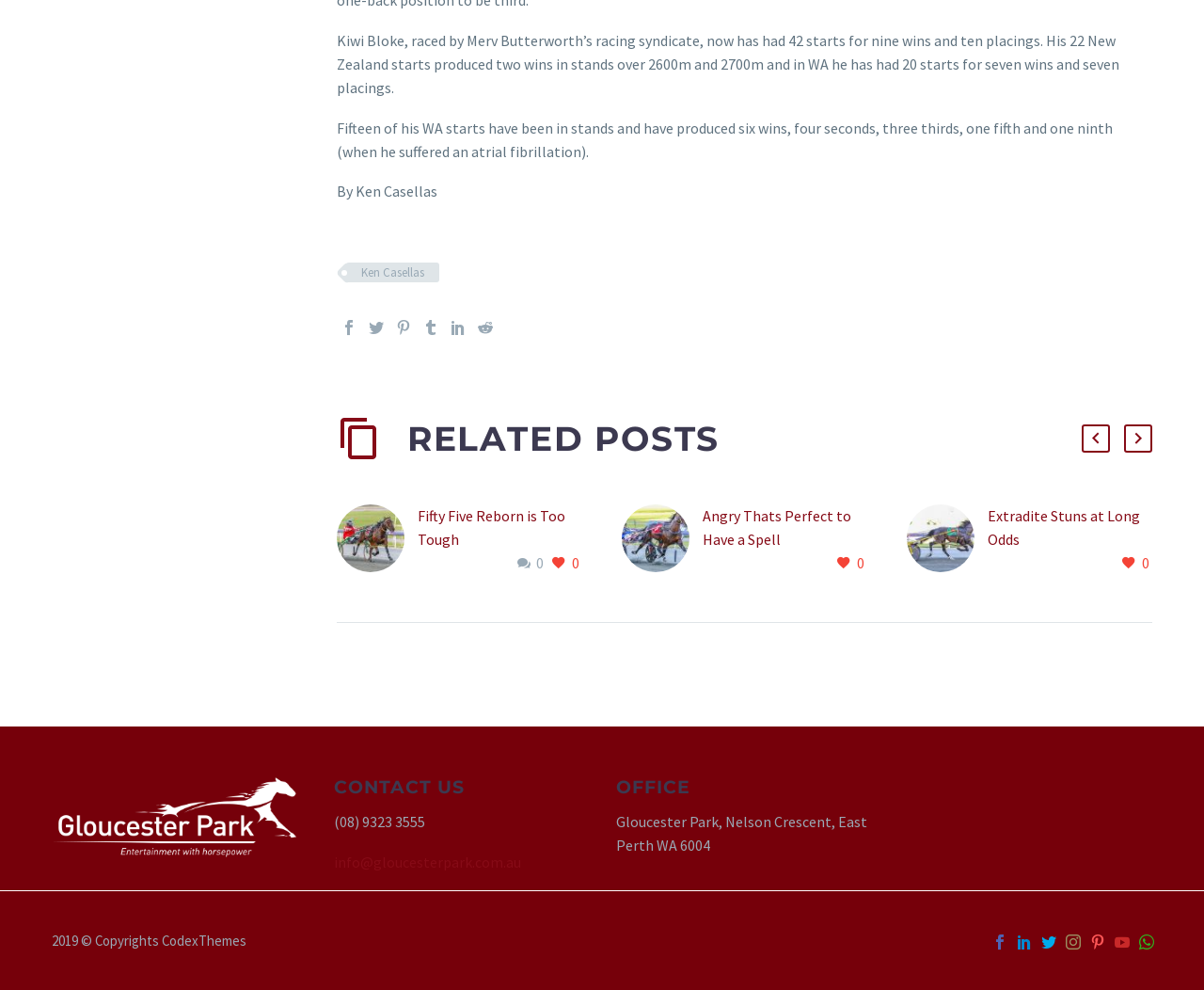Can you find the bounding box coordinates for the element to click on to achieve the instruction: "Contact us through email by clicking on info@gloucesterpark.com.au"?

[0.277, 0.861, 0.433, 0.88]